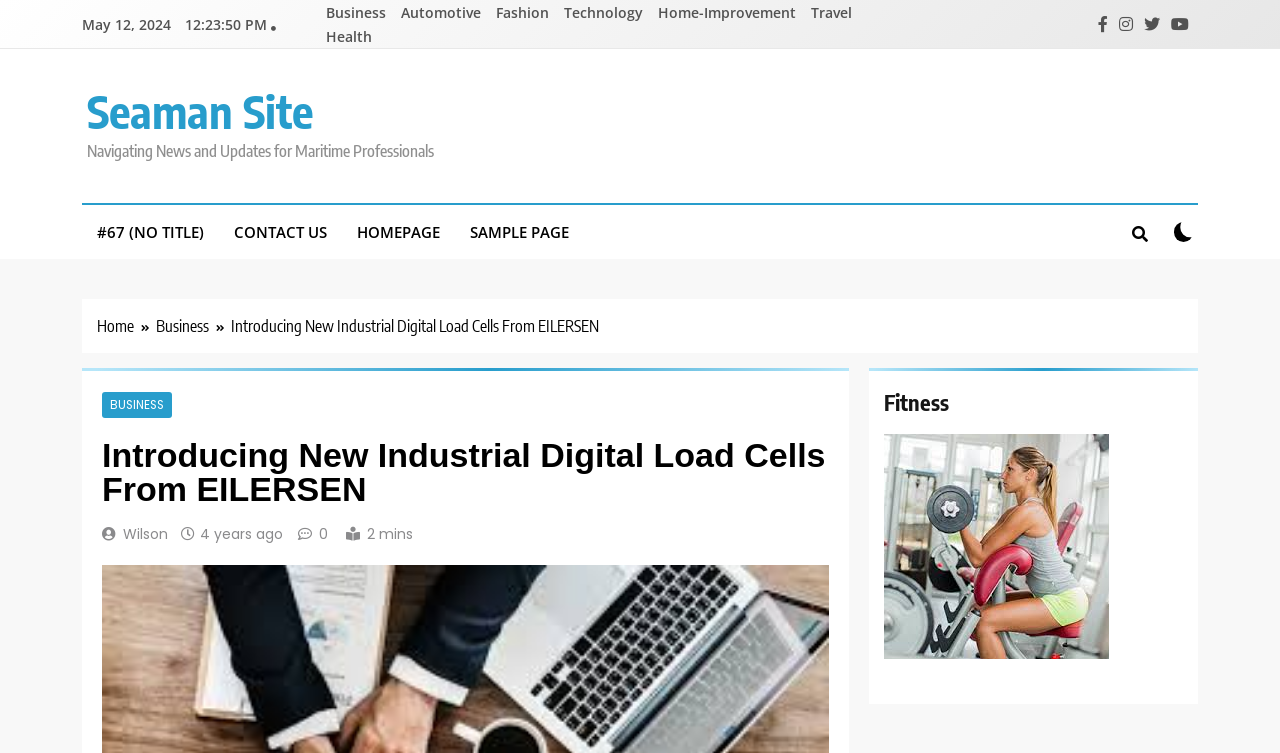How much time did it take to read the article?
Using the image provided, answer with just one word or phrase.

2 mins